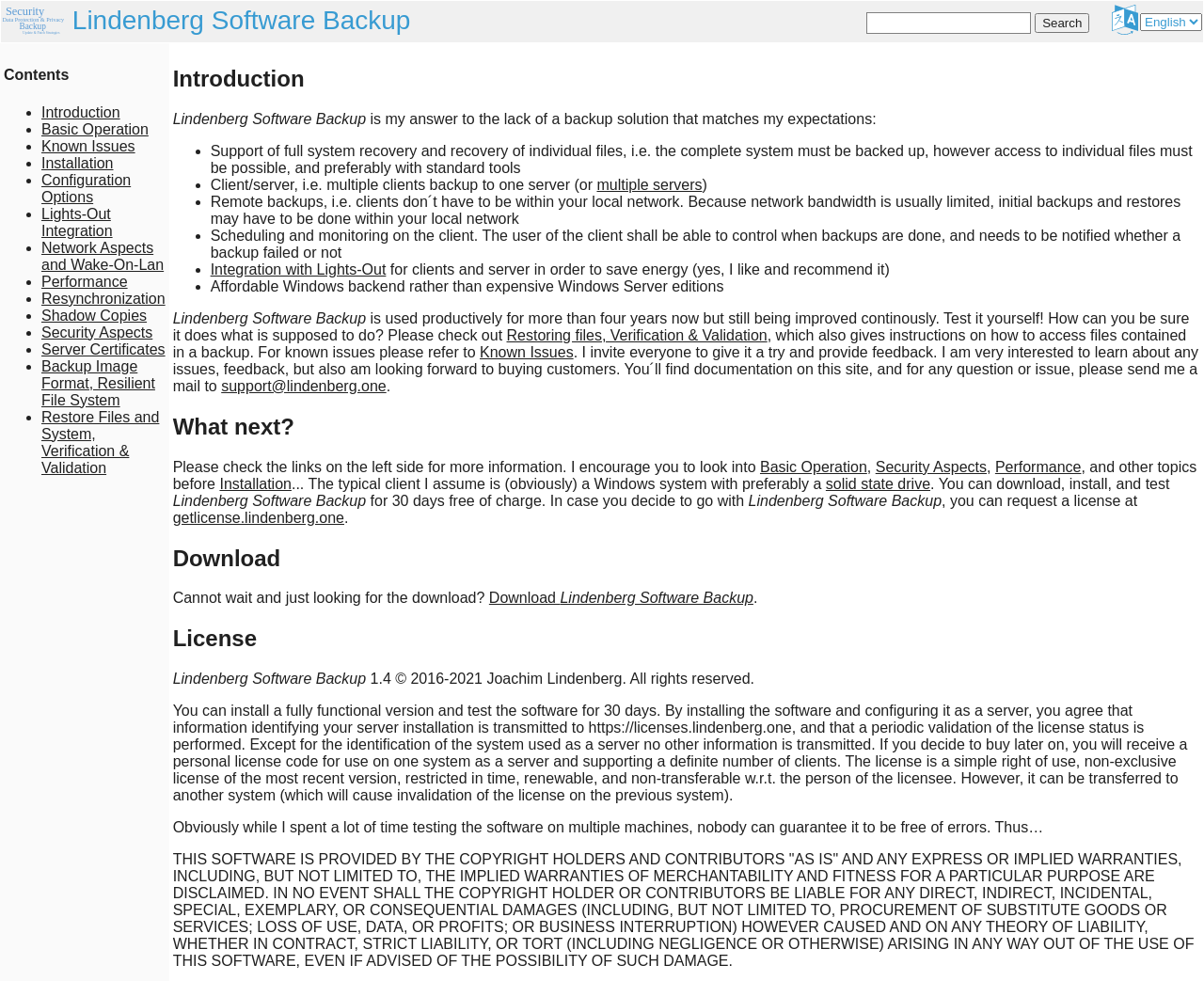Can you show the bounding box coordinates of the region to click on to complete the task described in the instruction: "Click the Access Bank Account Opening: How to Open Access Bank Account Online with BVN link"?

None